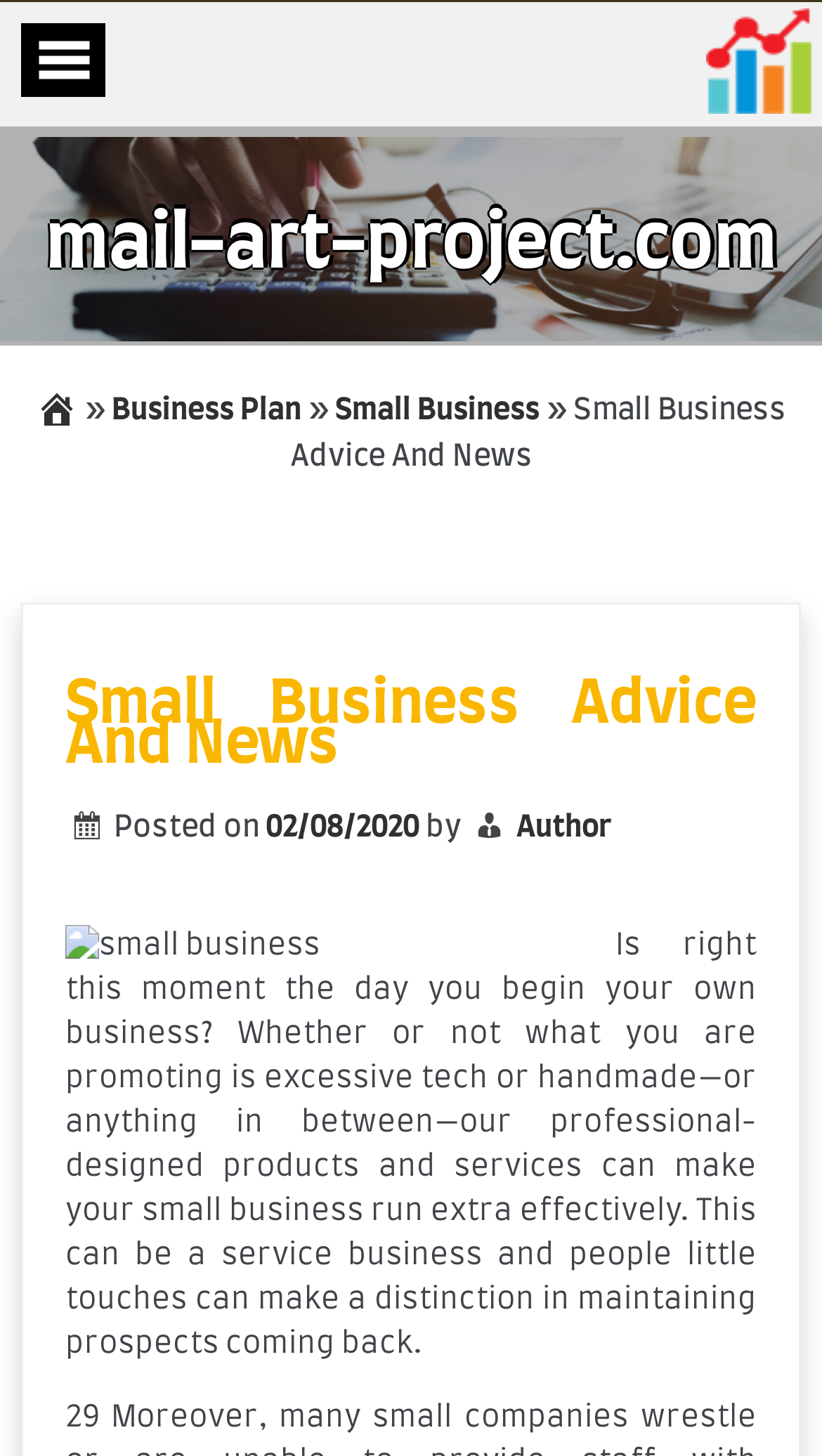Using the given element description, provide the bounding box coordinates (top-left x, top-left y, bottom-right x, bottom-right y) for the corresponding UI element in the screenshot: alt="The Brown Bottle Logo"

None